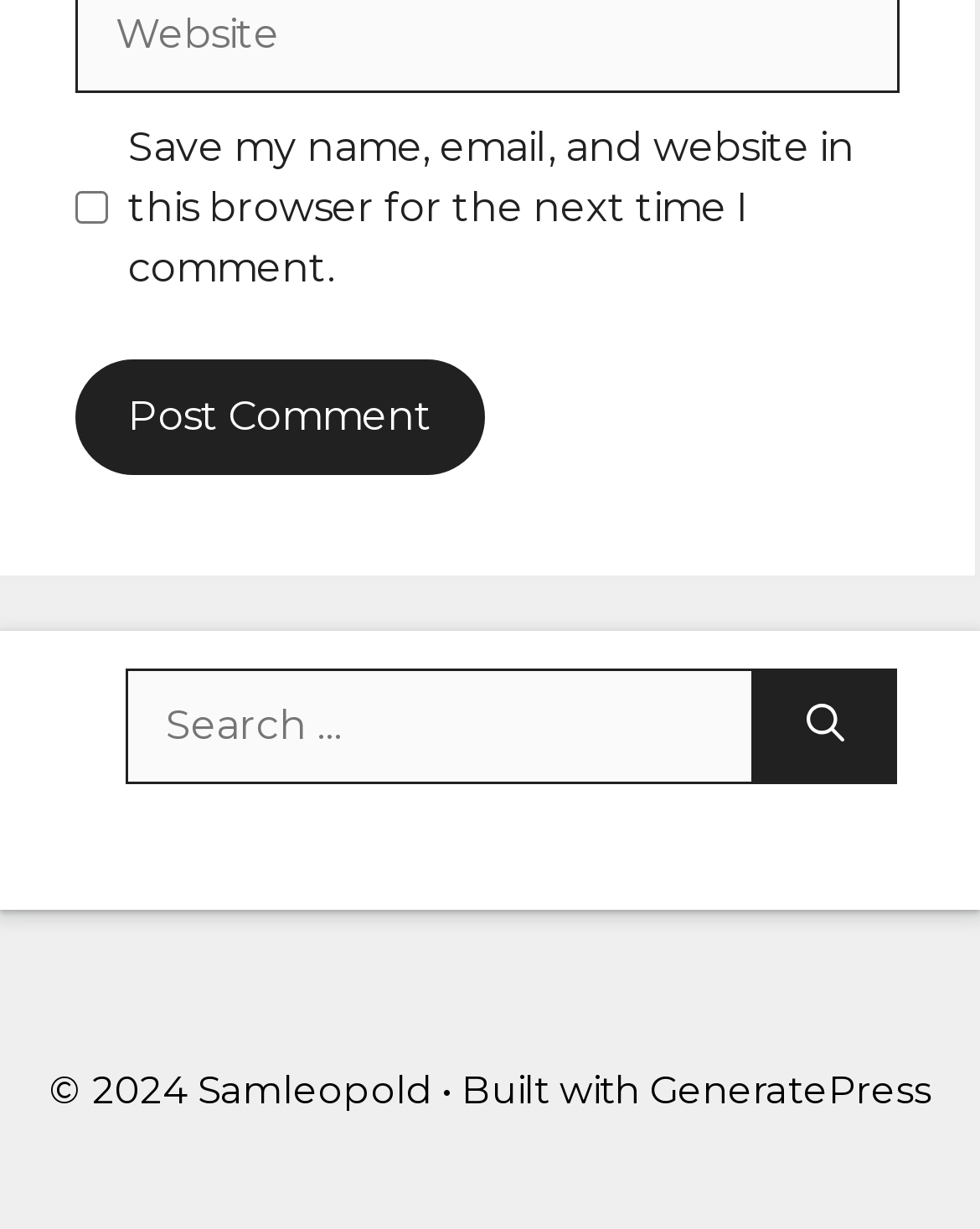What is the copyright year of the site?
Answer the question using a single word or phrase, according to the image.

2024